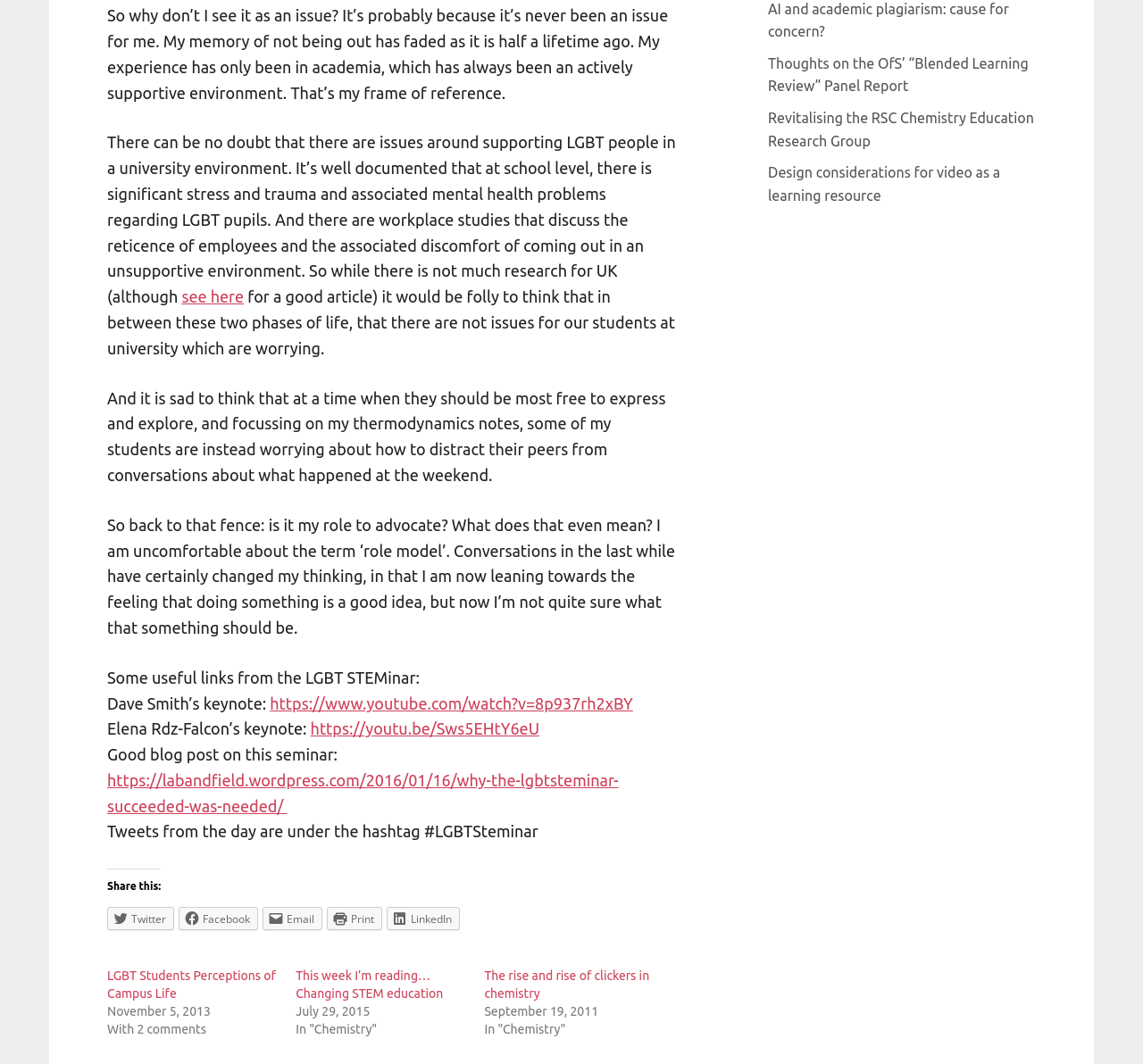Provide the bounding box coordinates of the section that needs to be clicked to accomplish the following instruction: "Check the post about AI and academic plagiarism."

[0.672, 0.001, 0.883, 0.037]